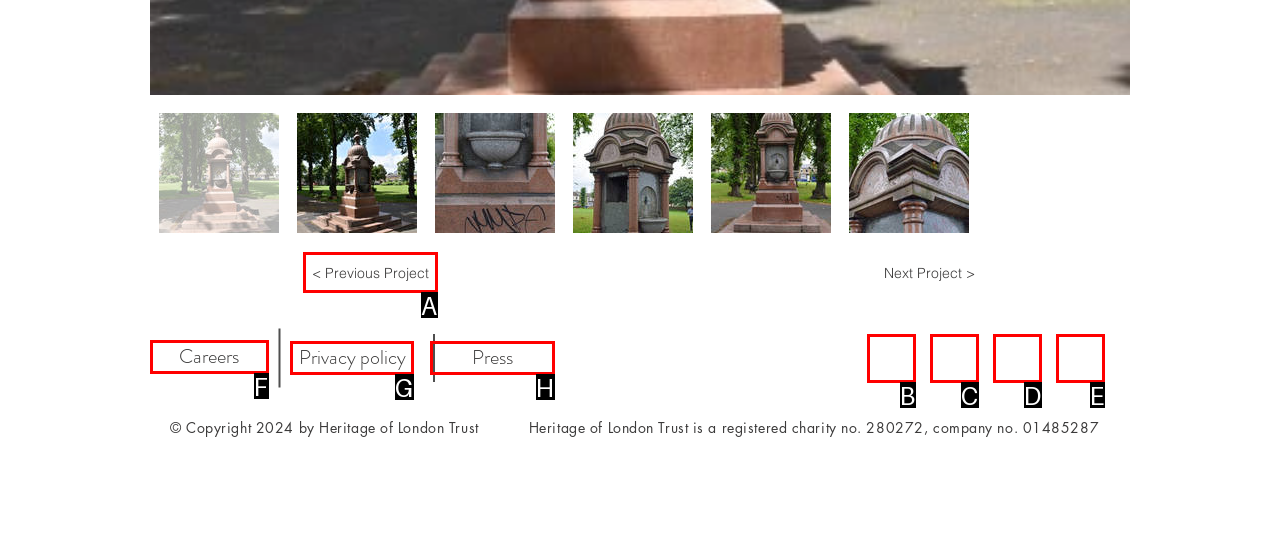From the given options, tell me which letter should be clicked to complete this task: Read the 'The Trail of Blood: Following the Christians Down Through the Centuries' article
Answer with the letter only.

None